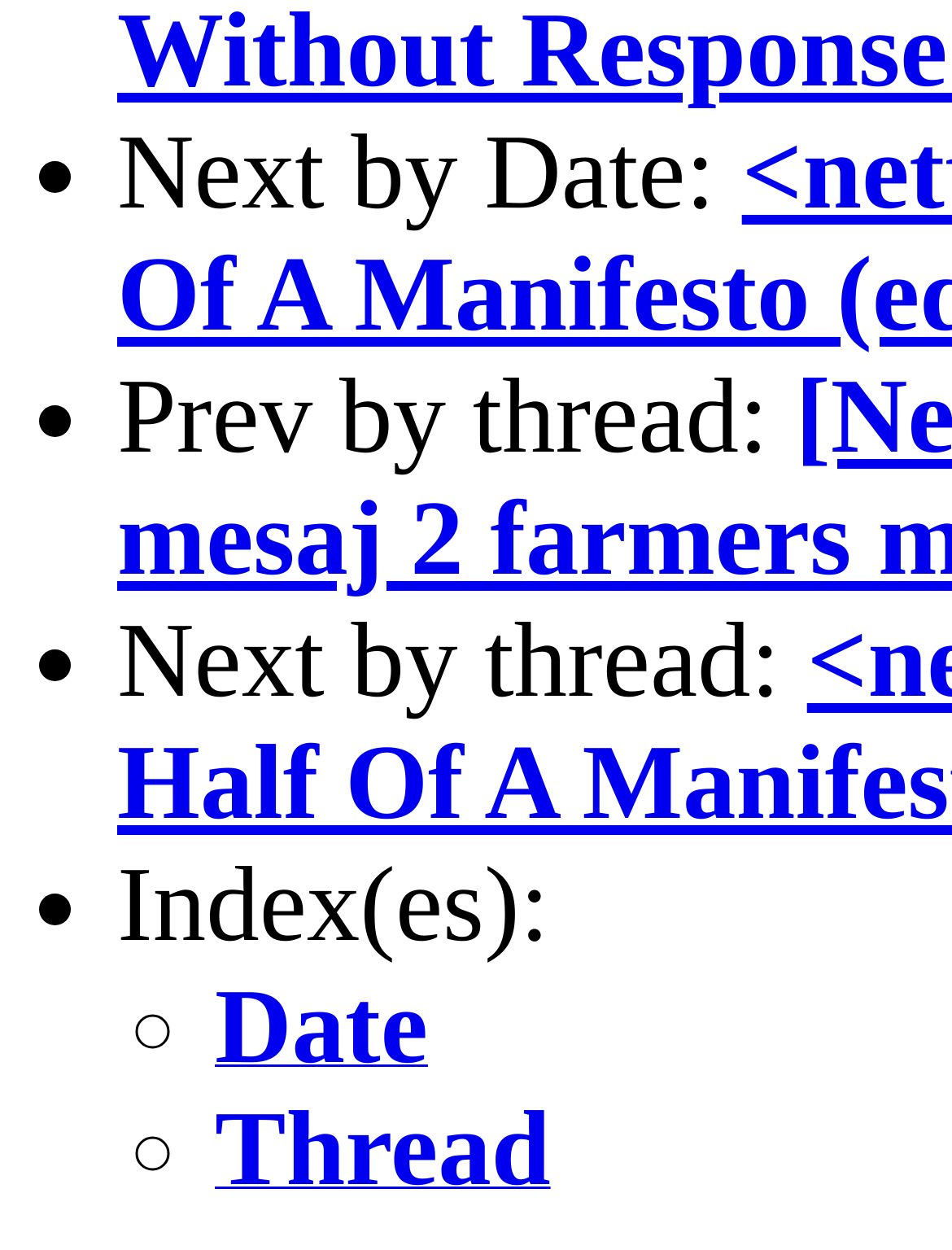What are the two sorting options?
Using the visual information, answer the question in a single word or phrase.

Date, Thread